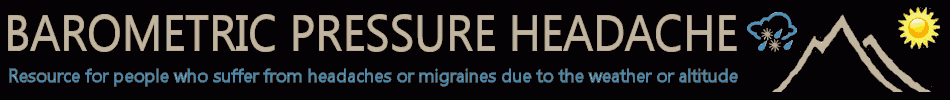Please provide a detailed answer to the question below based on the screenshot: 
What is the purpose of the website?

The text is presented in a distinct stylistic format, making it clear that the website serves as a valuable resource for those seeking knowledge and relief related to barometric pressure-related headaches, implying that the website aims to educate and assist individuals affected by such headaches.